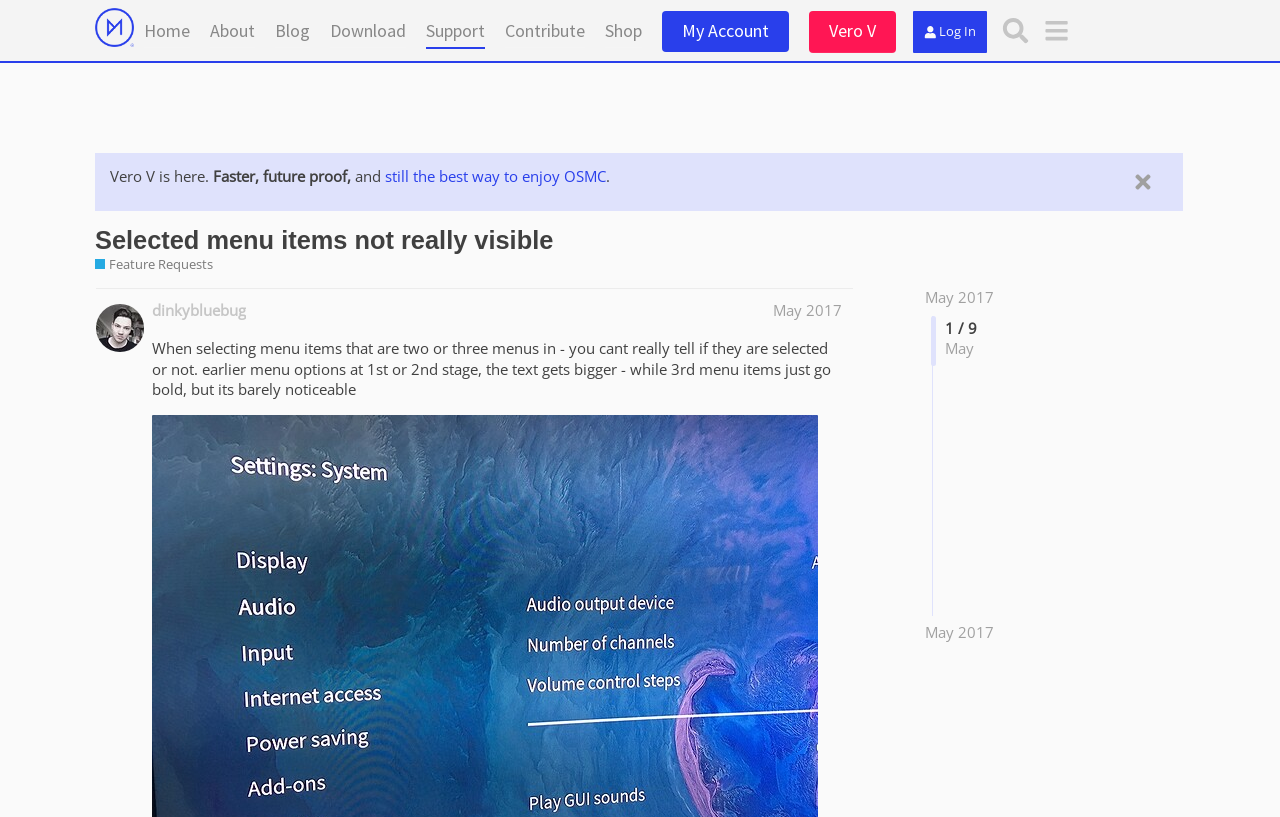What is the name of the forum?
Please provide a single word or phrase as the answer based on the screenshot.

OSMC Forums